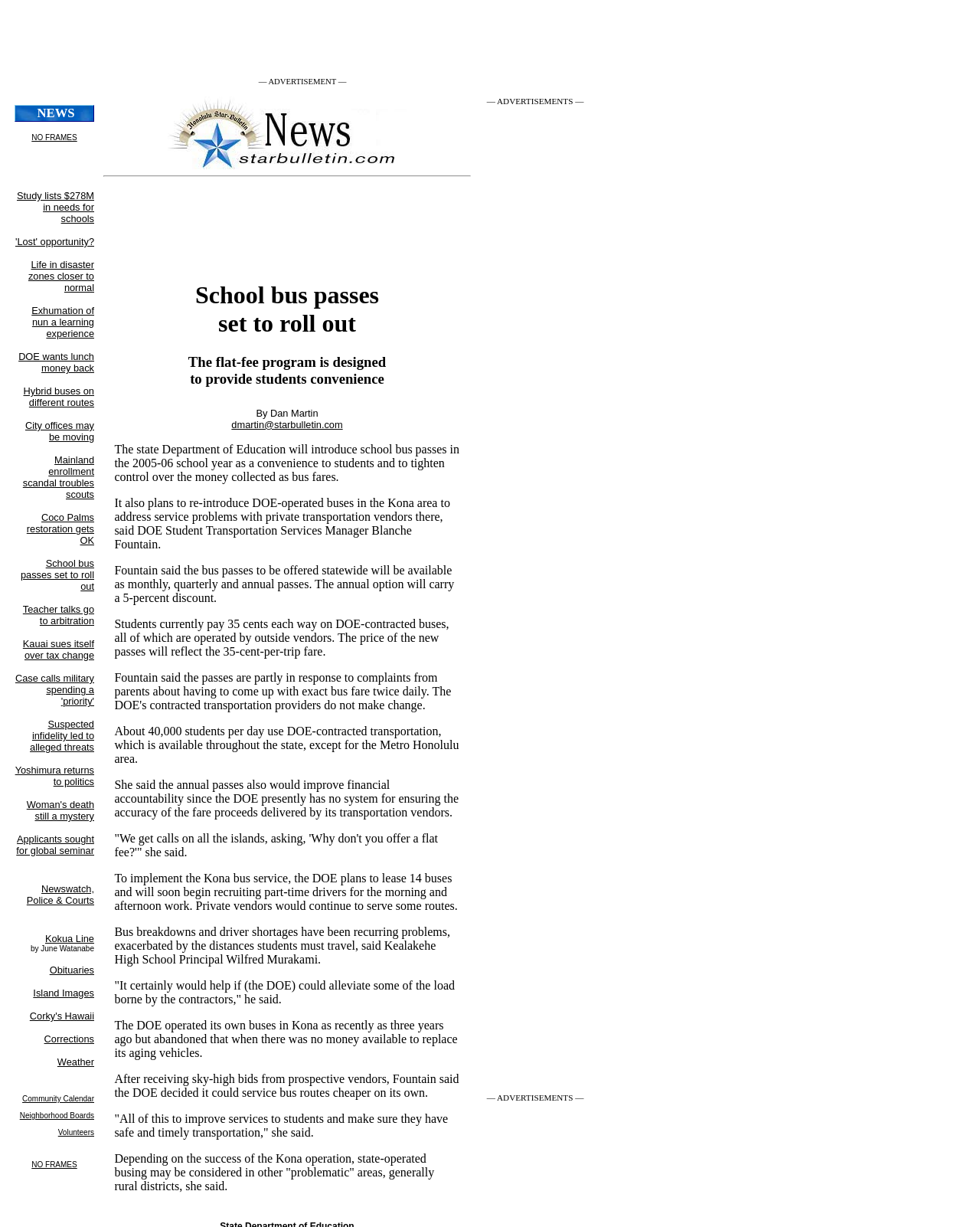Can you extract the primary headline text from the webpage?

School bus passes
set to roll out